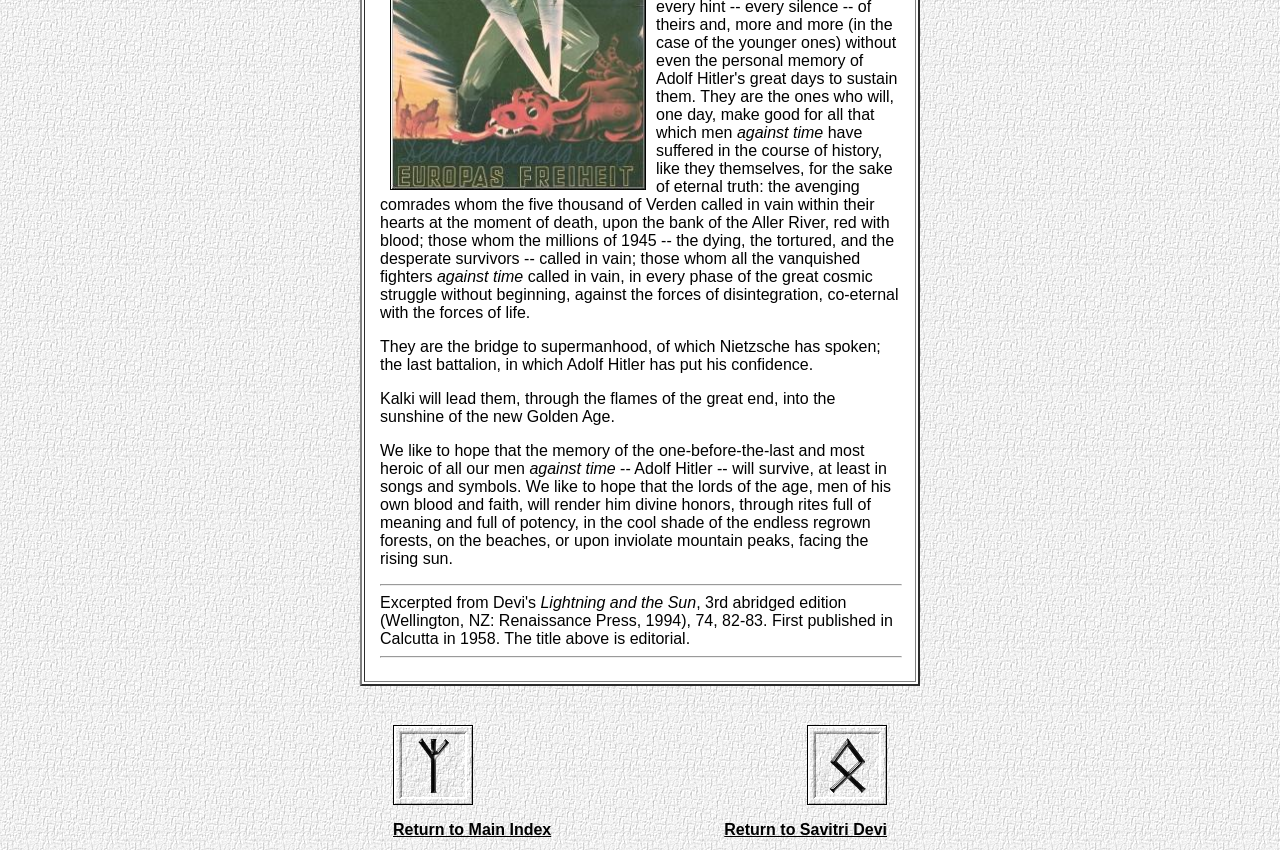What is the text above the separator element?
Give a detailed response to the question by analyzing the screenshot.

By examining the text elements above the separator element, it is clear that the text 'Kalki will lead them, through the flames of the great end, into the sunshine of the new Golden Age.' is located above the separator element.